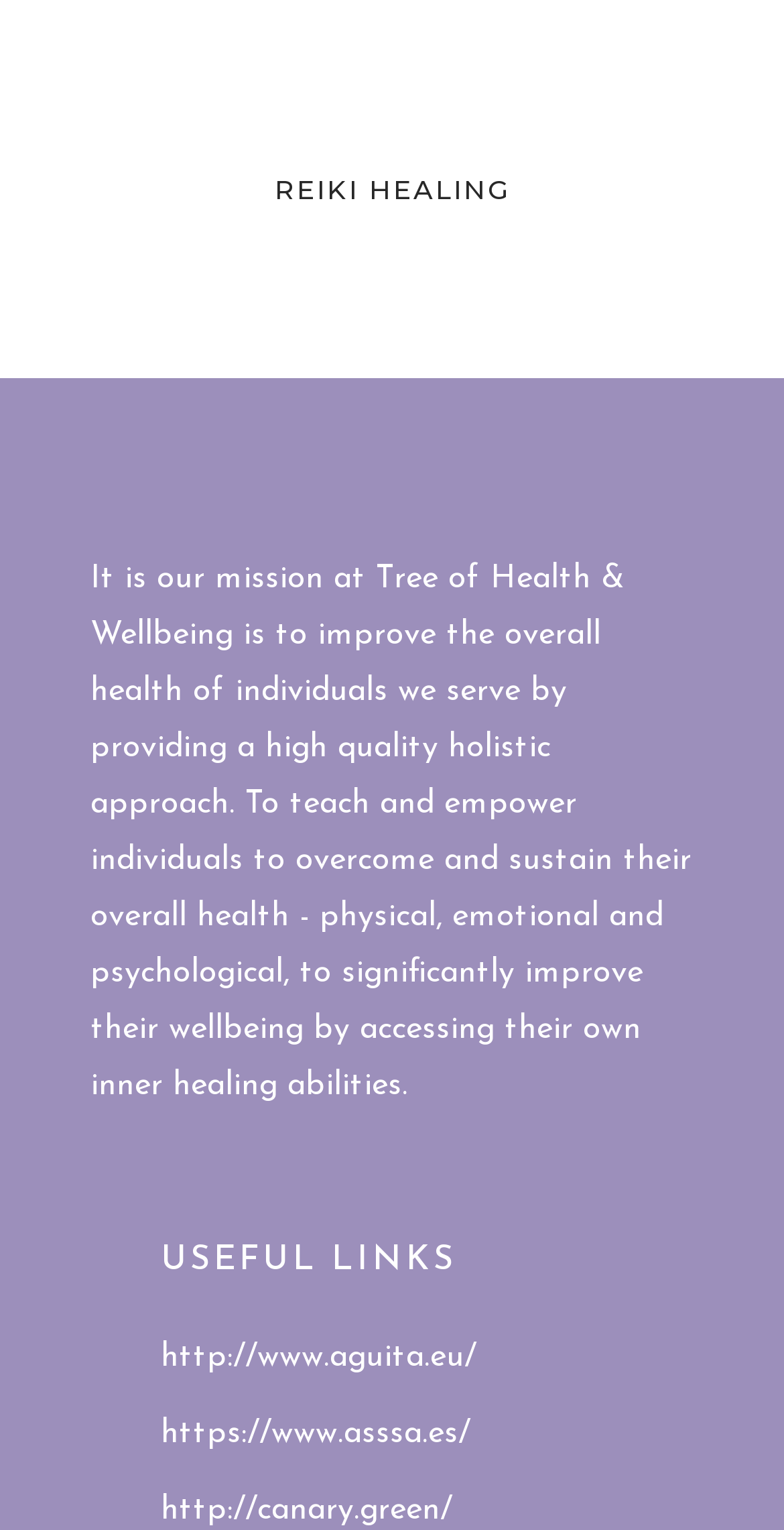How many links are under USEFUL LINKS?
Respond with a short answer, either a single word or a phrase, based on the image.

3